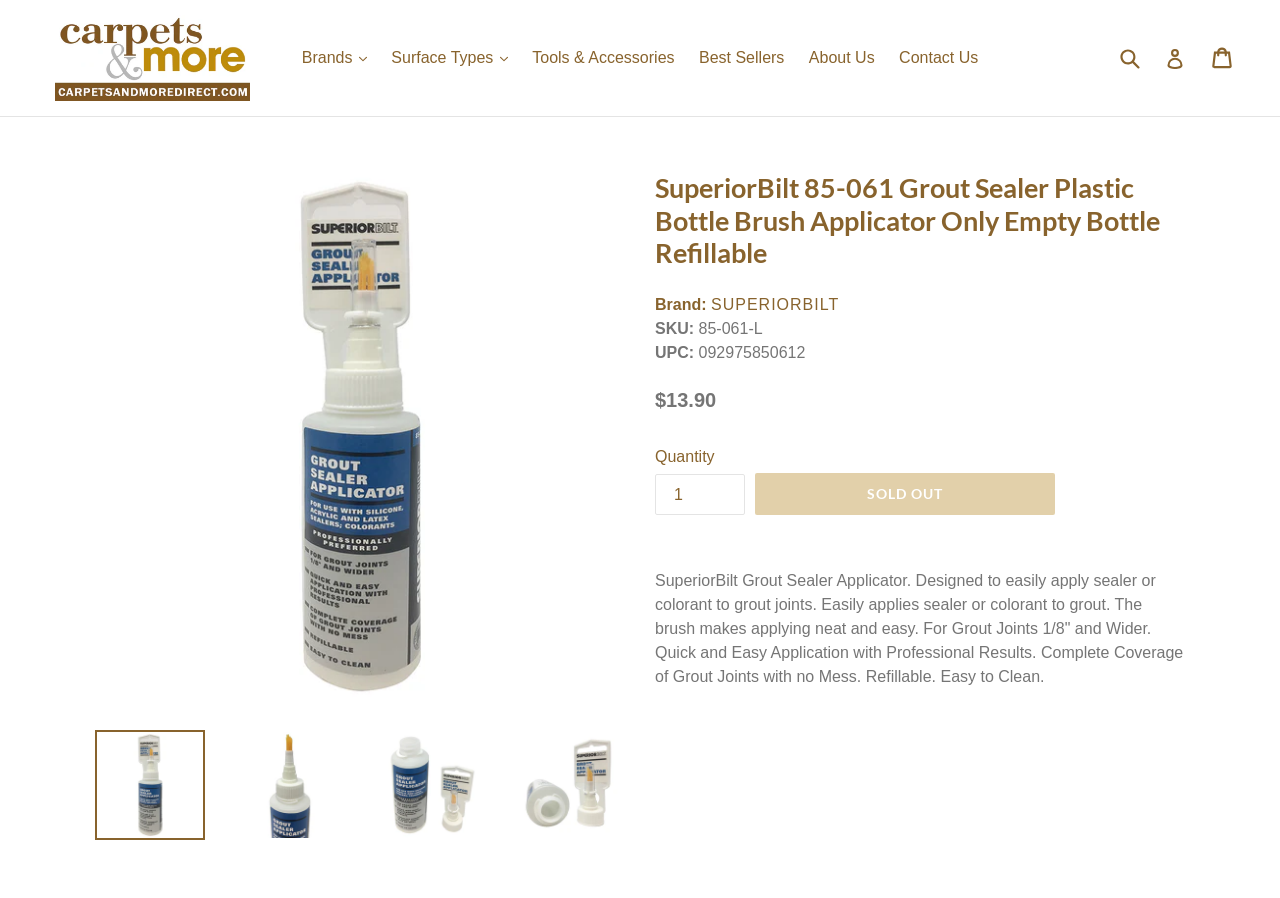Please locate the bounding box coordinates of the element that should be clicked to complete the given instruction: "View your cart".

[0.947, 0.039, 0.965, 0.09]